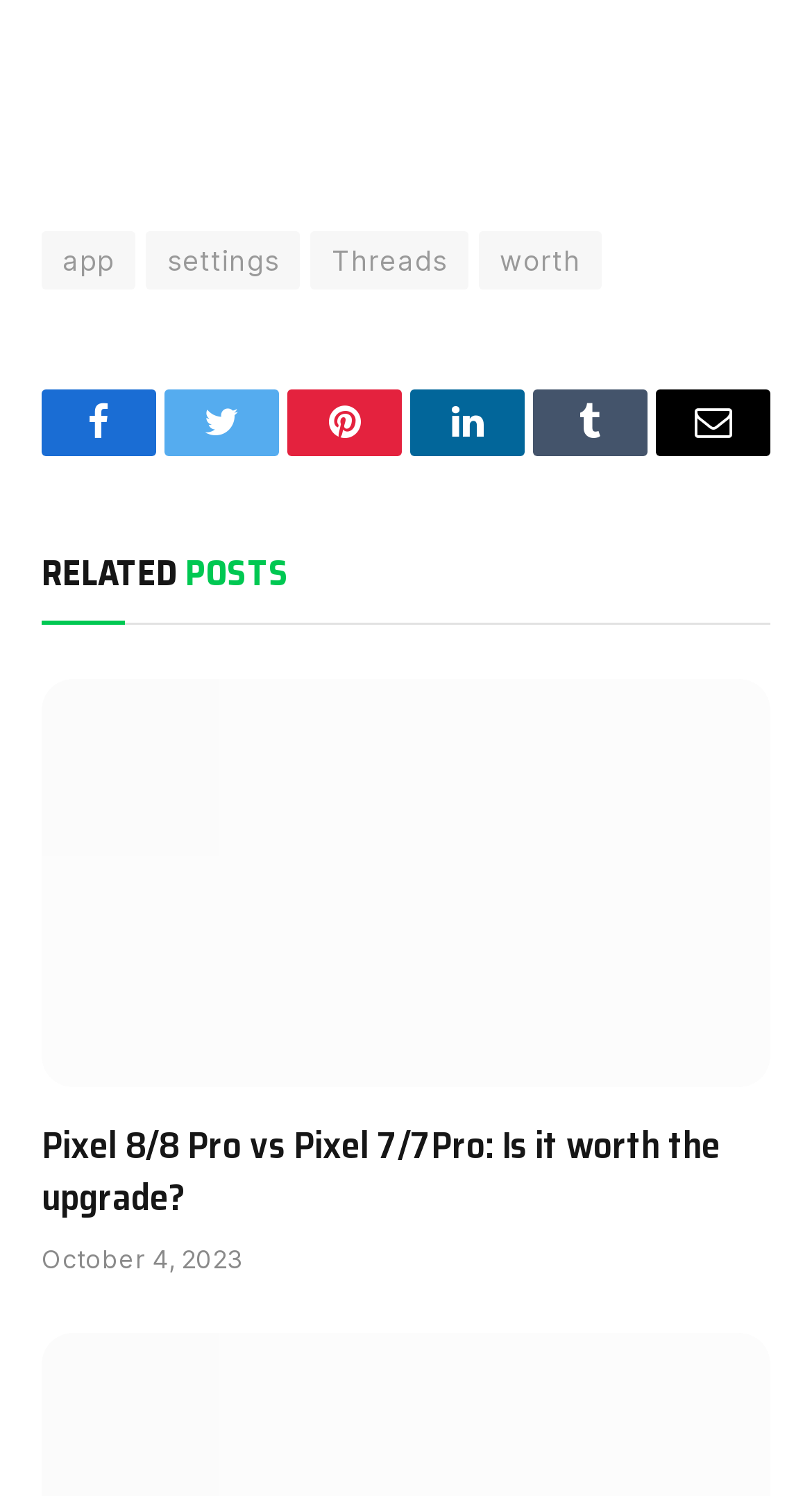Please give the bounding box coordinates of the area that should be clicked to fulfill the following instruction: "Click the address link". The coordinates should be in the format of four float numbers from 0 to 1, i.e., [left, top, right, bottom].

None